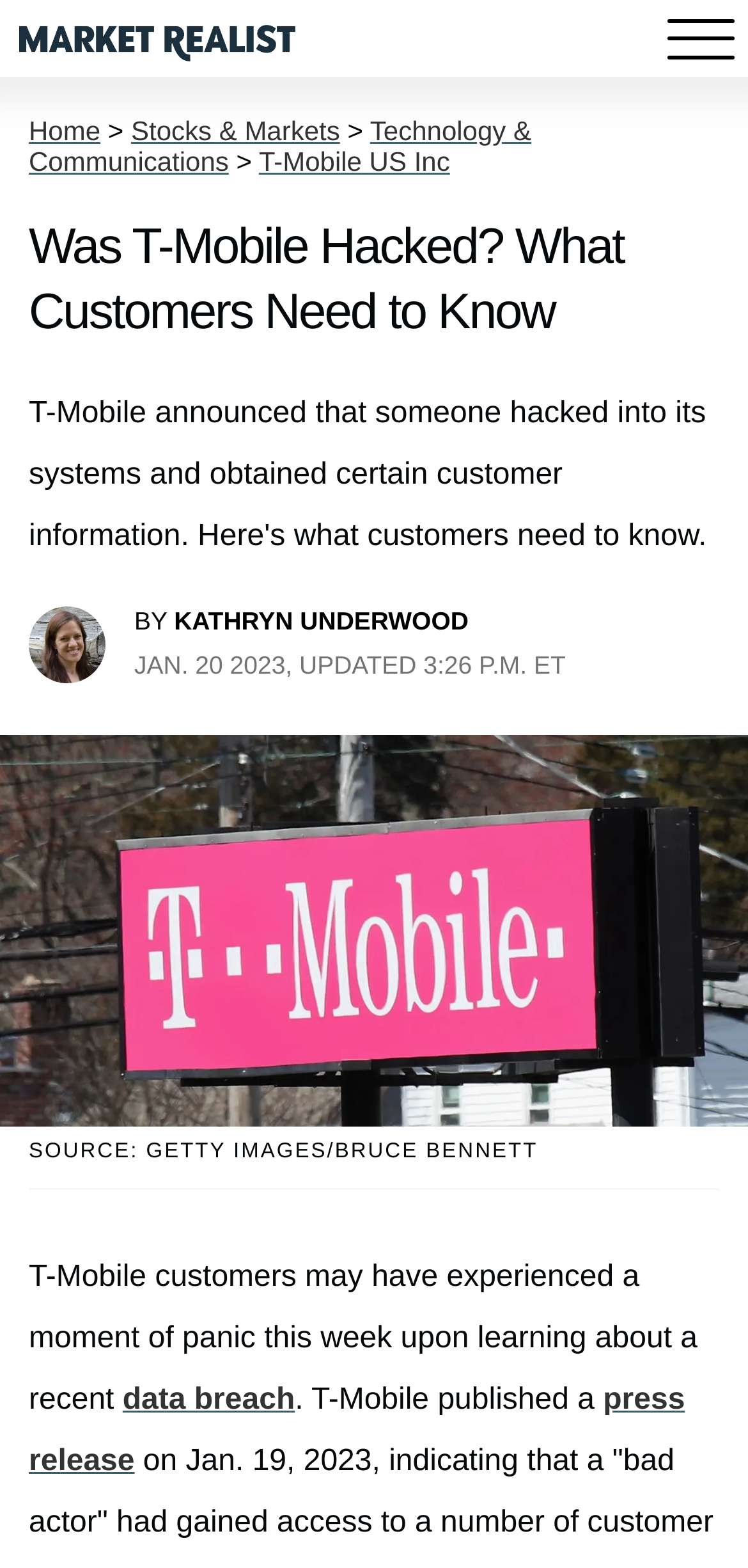What is the topic of the article?
Please respond to the question with a detailed and well-explained answer.

I found the topic of the article by looking at the link 'data breach' in the article content, which indicates that the article is about a data breach related to T-Mobile.